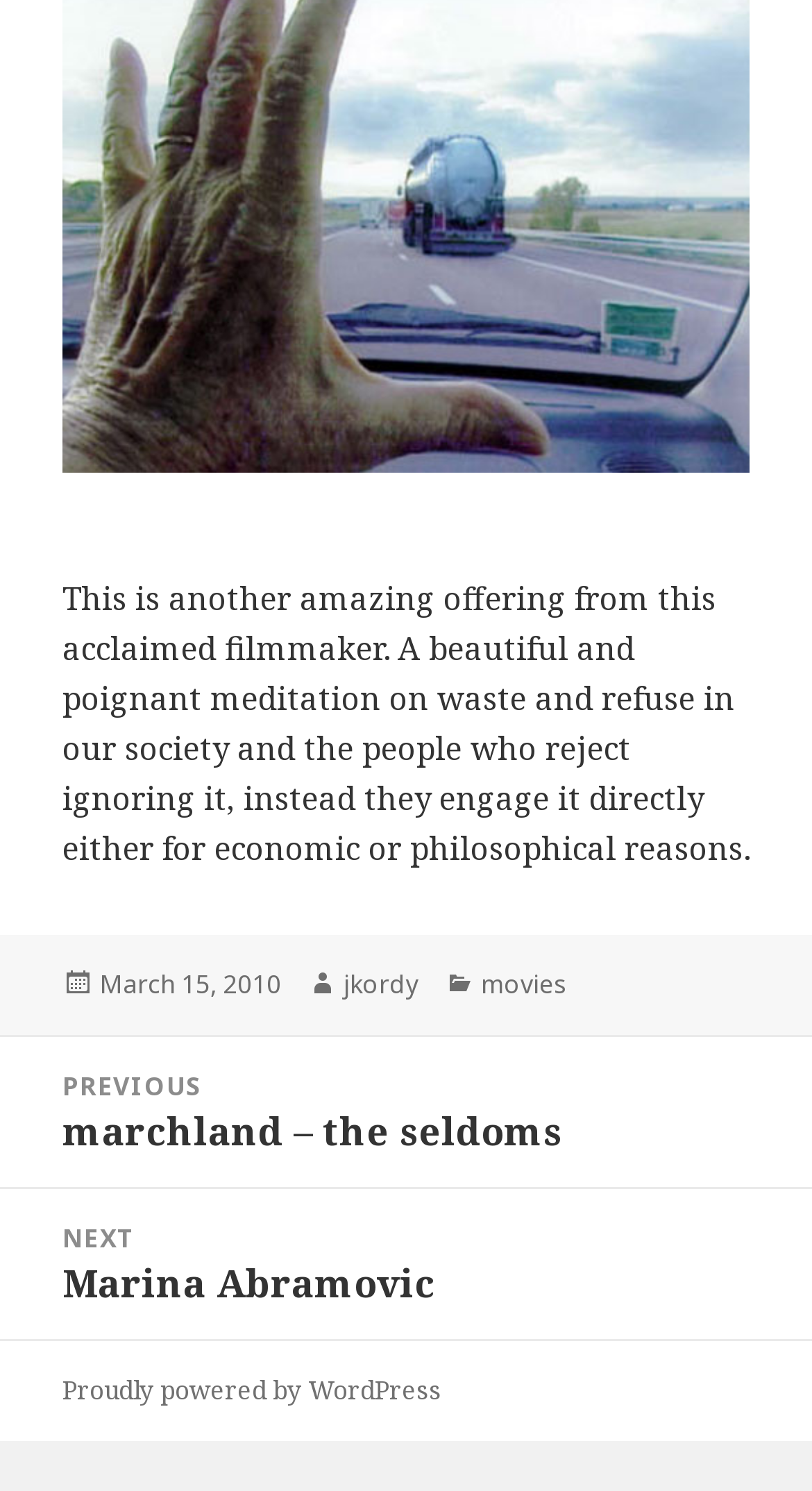Please provide a short answer using a single word or phrase for the question:
Who is the author of the post?

jkordy